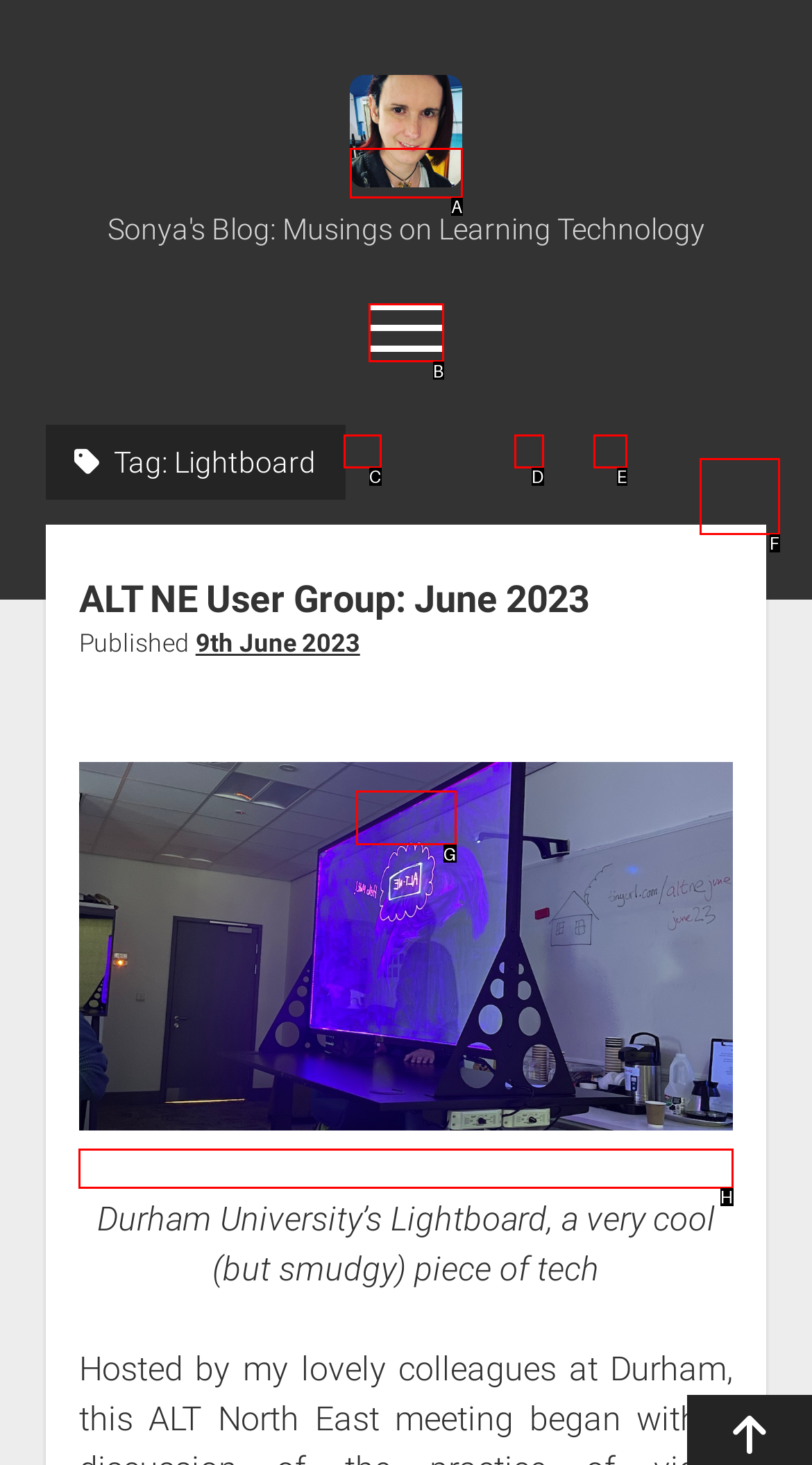Determine the letter of the element you should click to carry out the task: Search for something
Answer with the letter from the given choices.

F